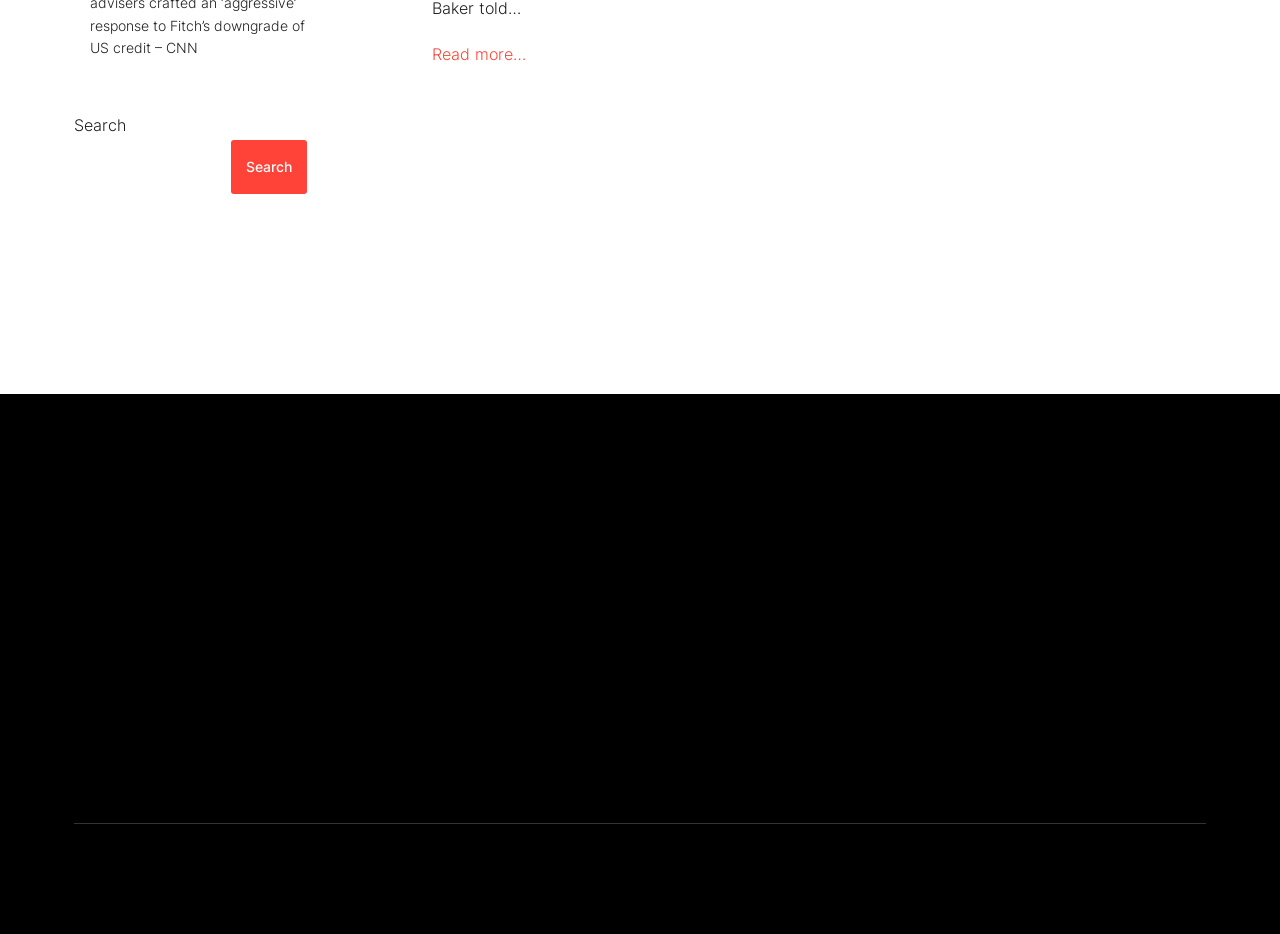What is the company's phone number?
Using the information presented in the image, please offer a detailed response to the question.

I found the company's phone number by looking at the contact information section, which is located at the bottom of the webpage. The phone number is listed as '+822 3143 9433'.